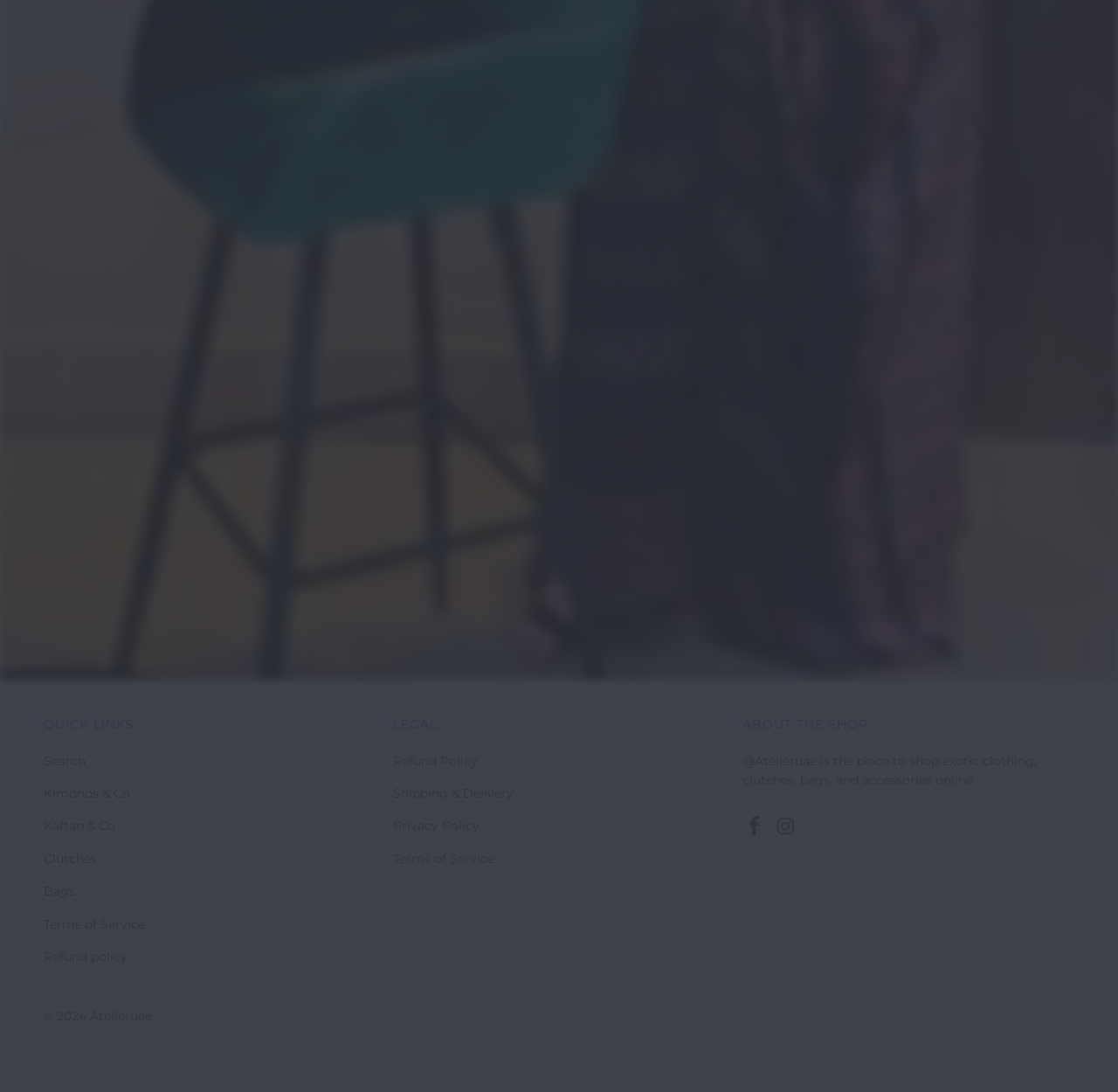Identify the bounding box coordinates of the clickable region required to complete the instruction: "Read the Terms of Service". The coordinates should be given as four float numbers within the range of 0 and 1, i.e., [left, top, right, bottom].

[0.039, 0.839, 0.13, 0.853]